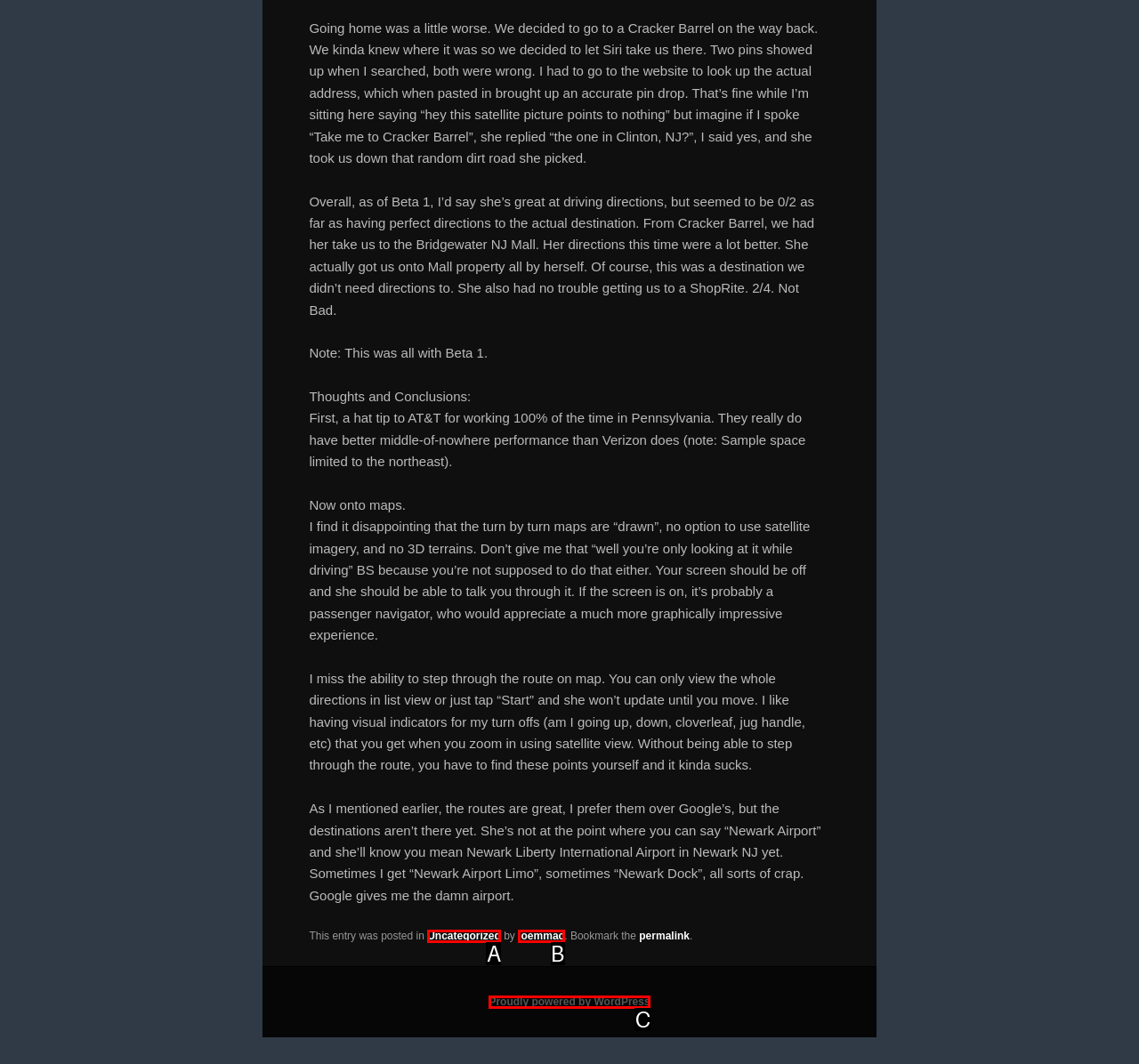From the given choices, indicate the option that best matches: Proudly powered by WordPress
State the letter of the chosen option directly.

C